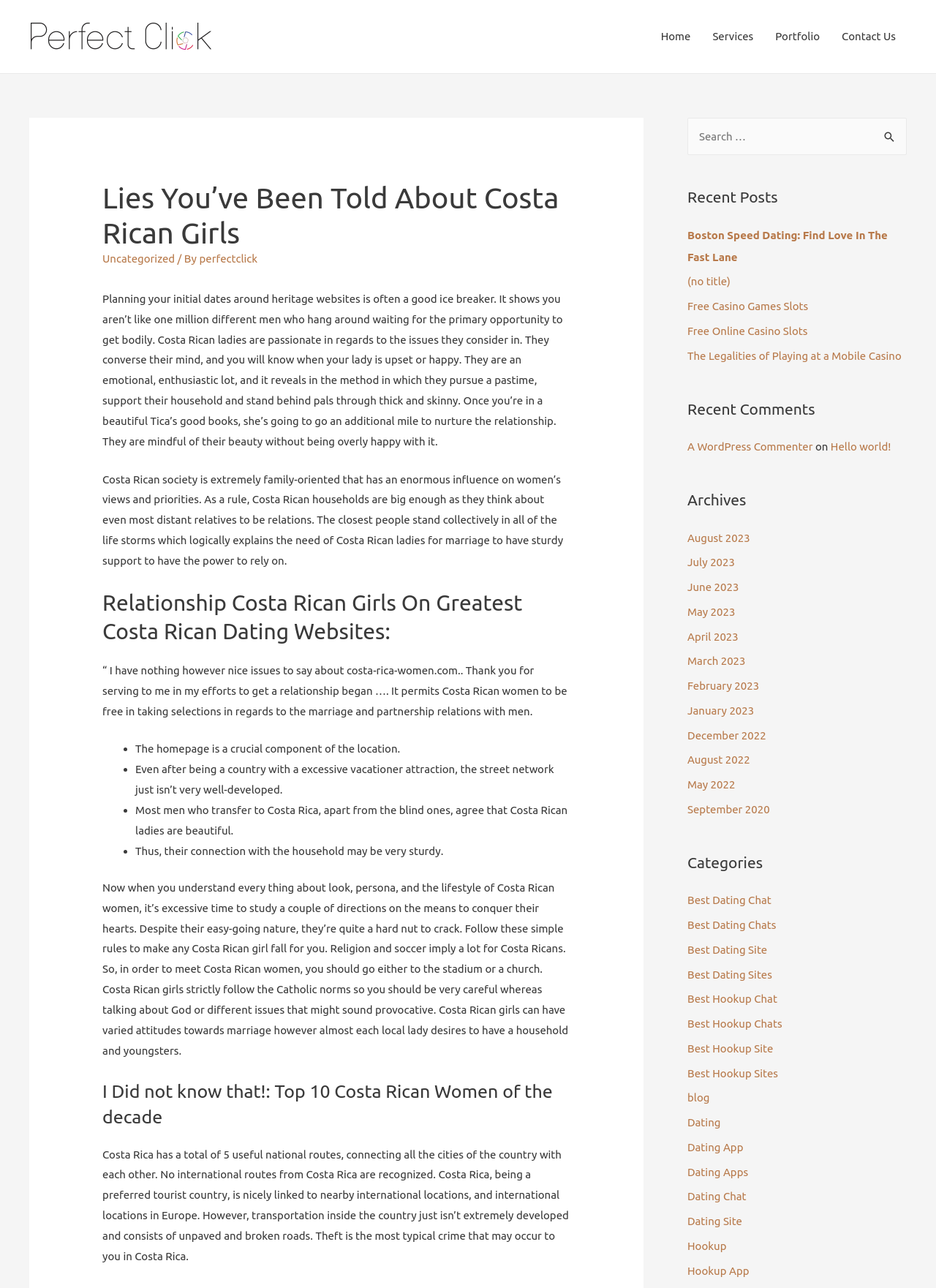Identify the bounding box for the element characterized by the following description: "Free Casino Games Slots".

[0.734, 0.233, 0.863, 0.242]